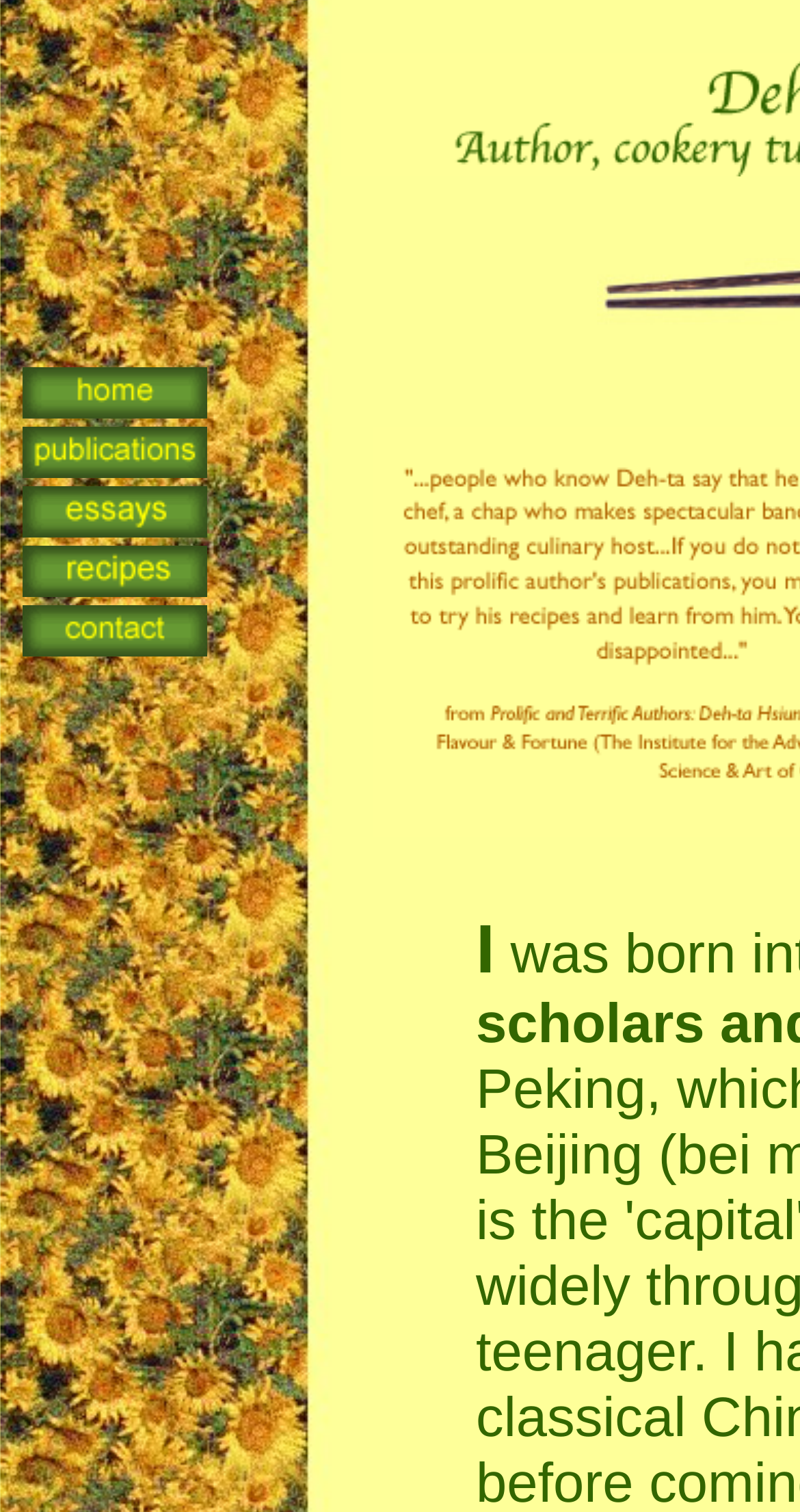What is the main topic of this website?
Based on the image, give a concise answer in the form of a single word or short phrase.

Chinese cuisine and culture